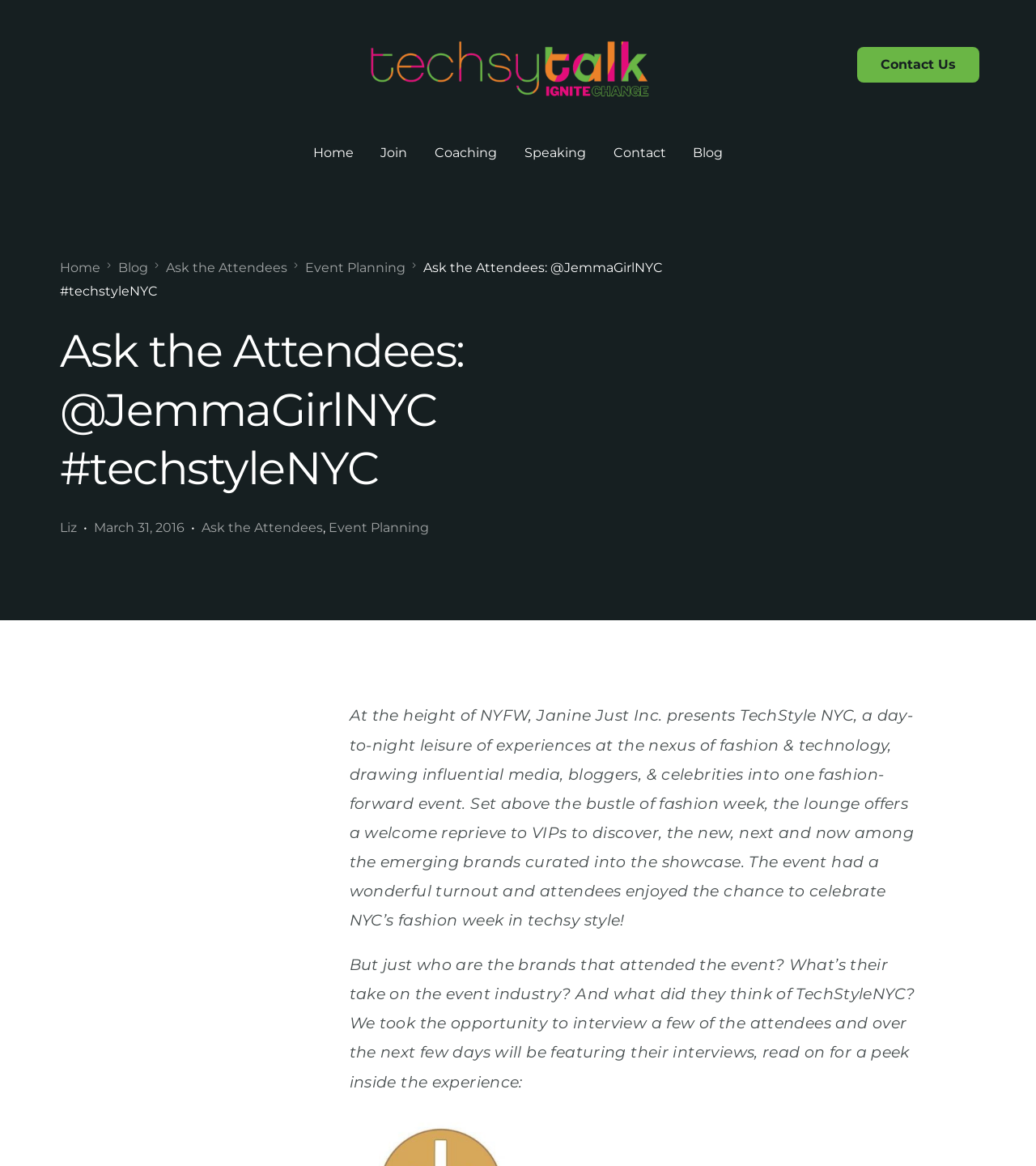Can you find and provide the main heading text of this webpage?

Ask the Attendees: @JemmaGirlNYC #techstyleNYC